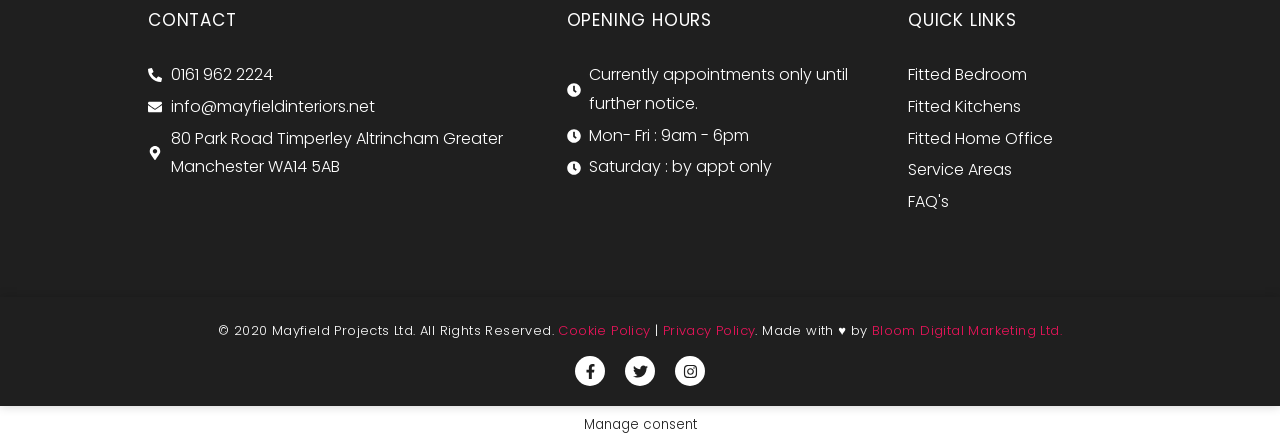Answer the question below using just one word or a short phrase: 
What type of rooms can Mayfield Interiors design?

Bedroom, Kitchen, Home Office